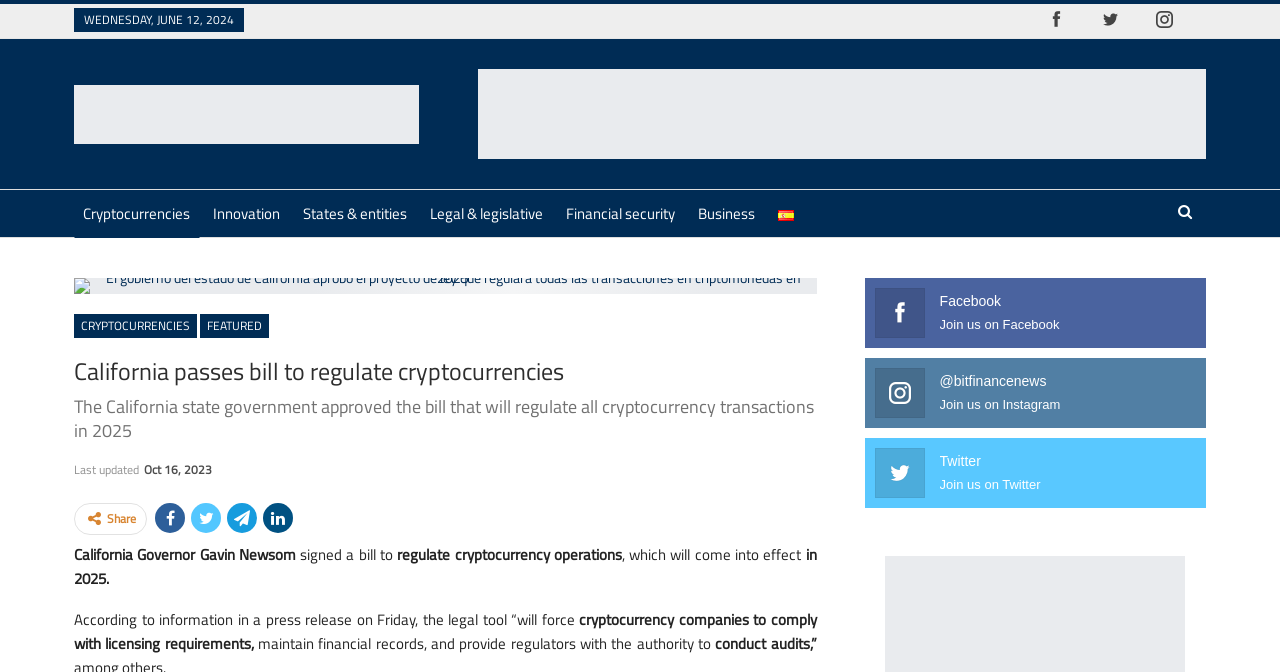Please identify the bounding box coordinates of the region to click in order to complete the task: "Click on the BitFinance link". The coordinates must be four float numbers between 0 and 1, specified as [left, top, right, bottom].

[0.058, 0.103, 0.328, 0.217]